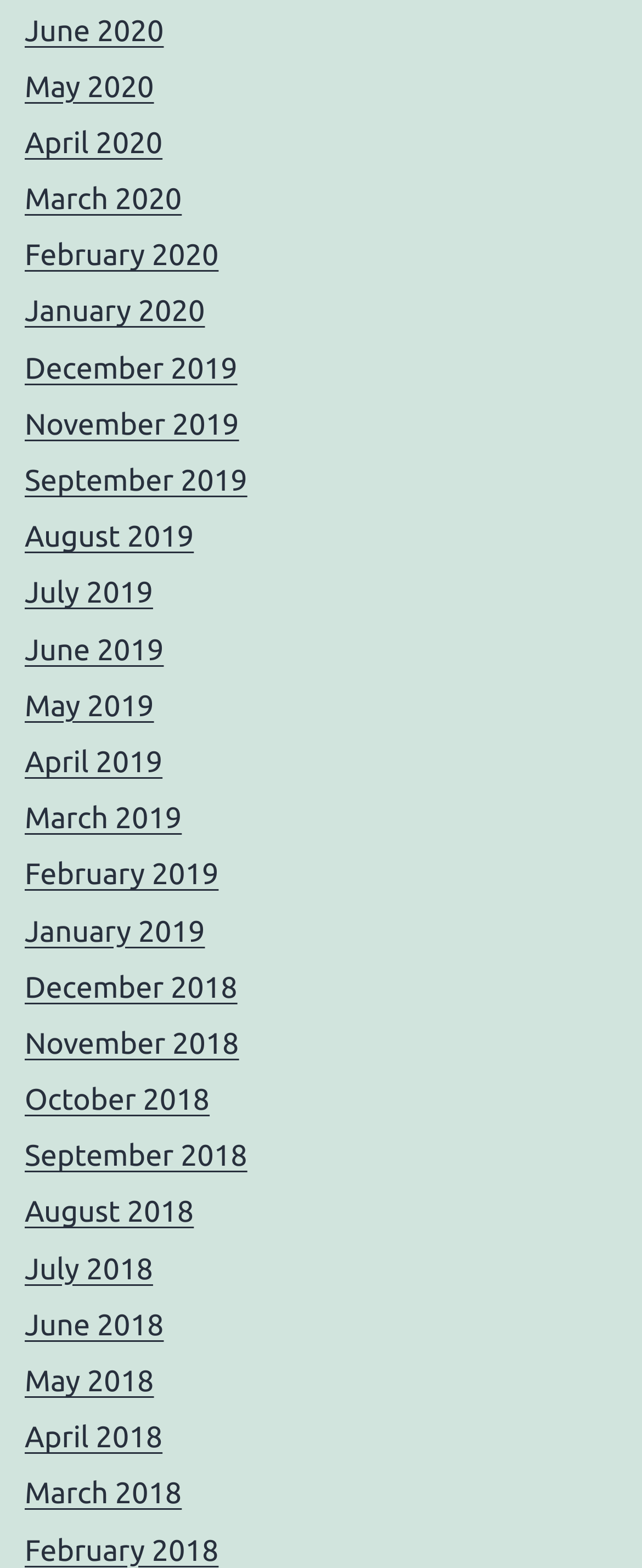Determine the bounding box coordinates of the clickable element to achieve the following action: 'view May 2020'. Provide the coordinates as four float values between 0 and 1, formatted as [left, top, right, bottom].

[0.038, 0.045, 0.24, 0.066]